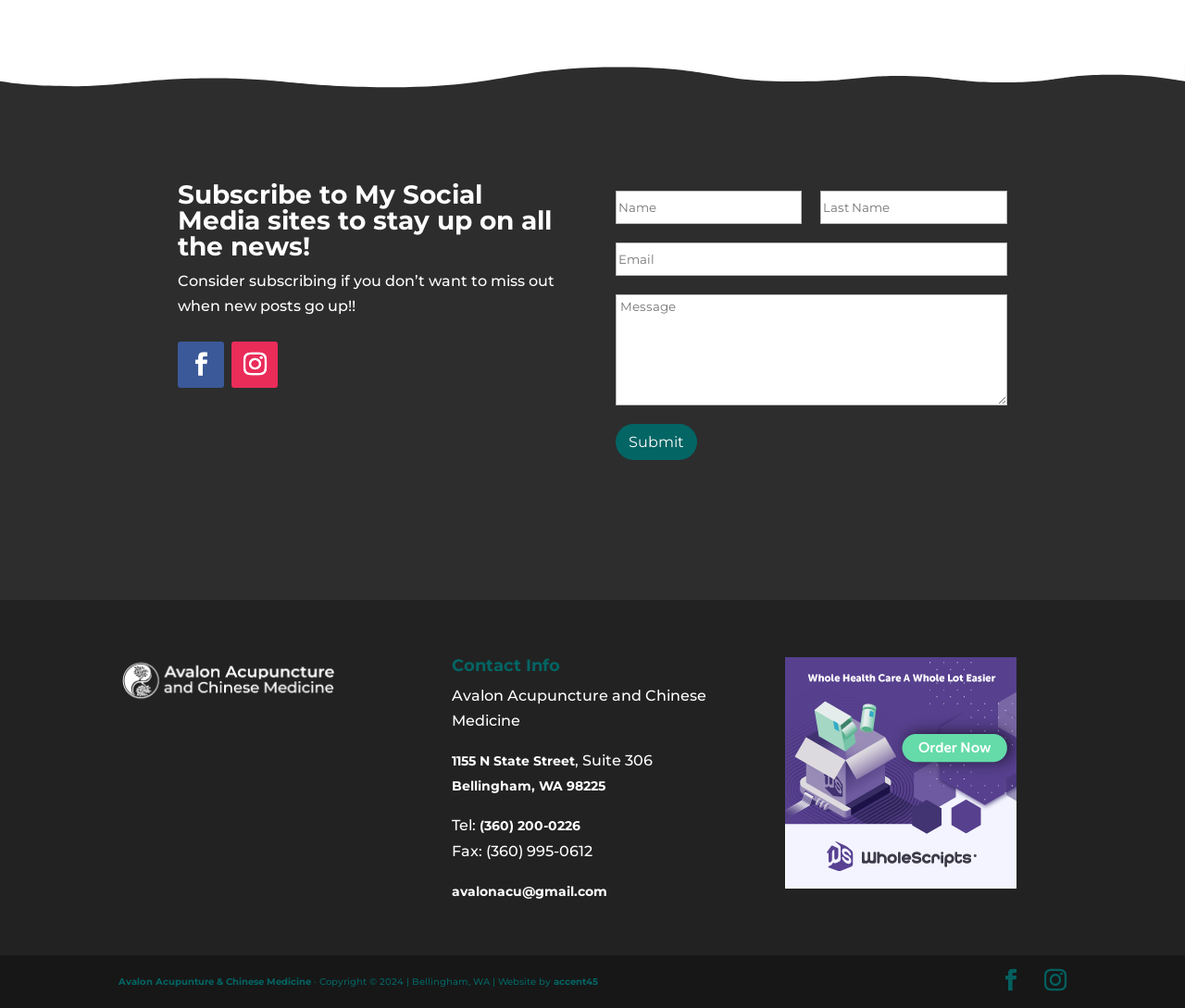What is the email address of the clinic?
Answer the question in as much detail as possible.

I found the answer by looking at the link 'avalonacu@gmail.com' under the 'Contact Info' section, which is likely the email address of the clinic.